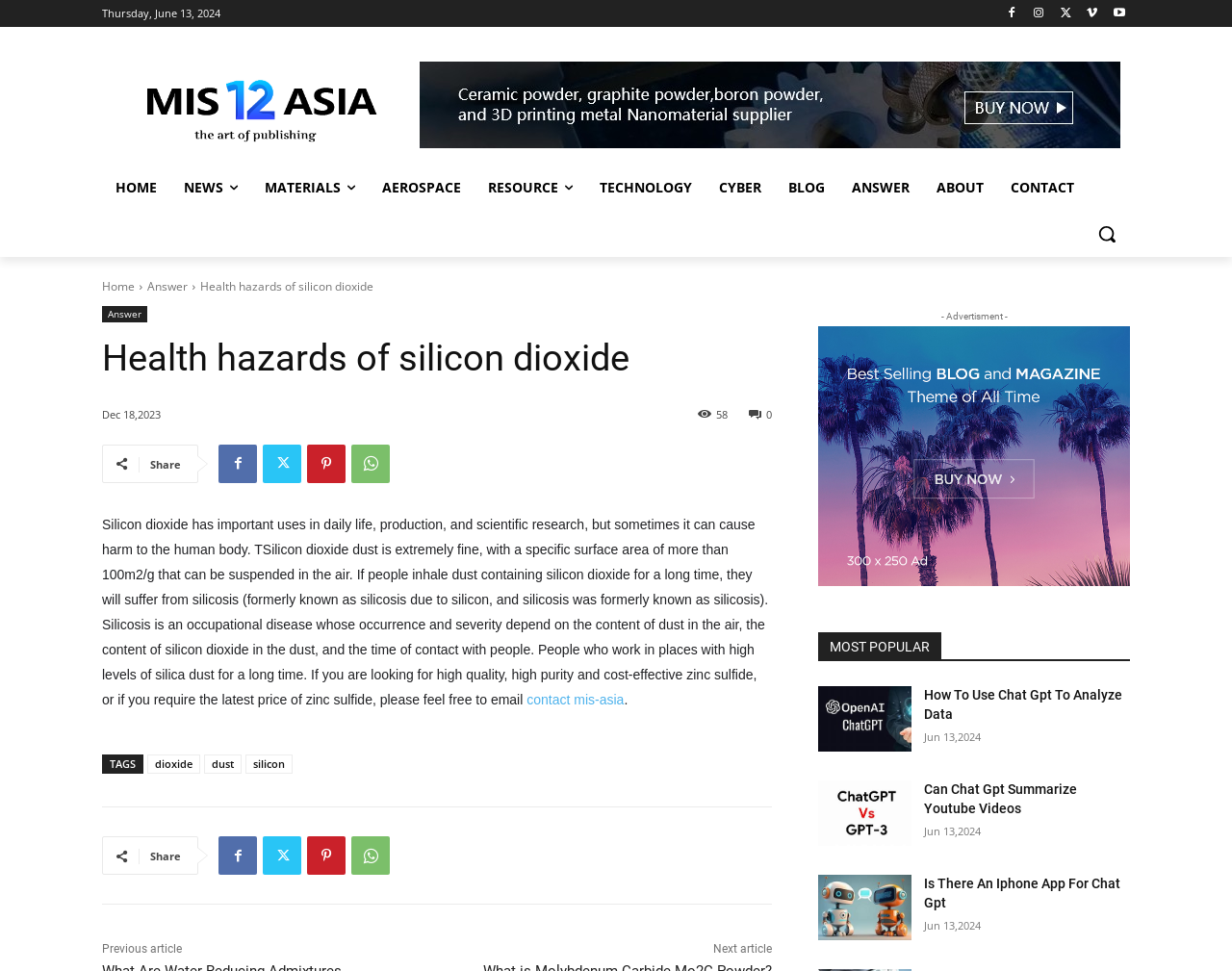What is the date of the article? From the image, respond with a single word or brief phrase.

Dec 18, 2023